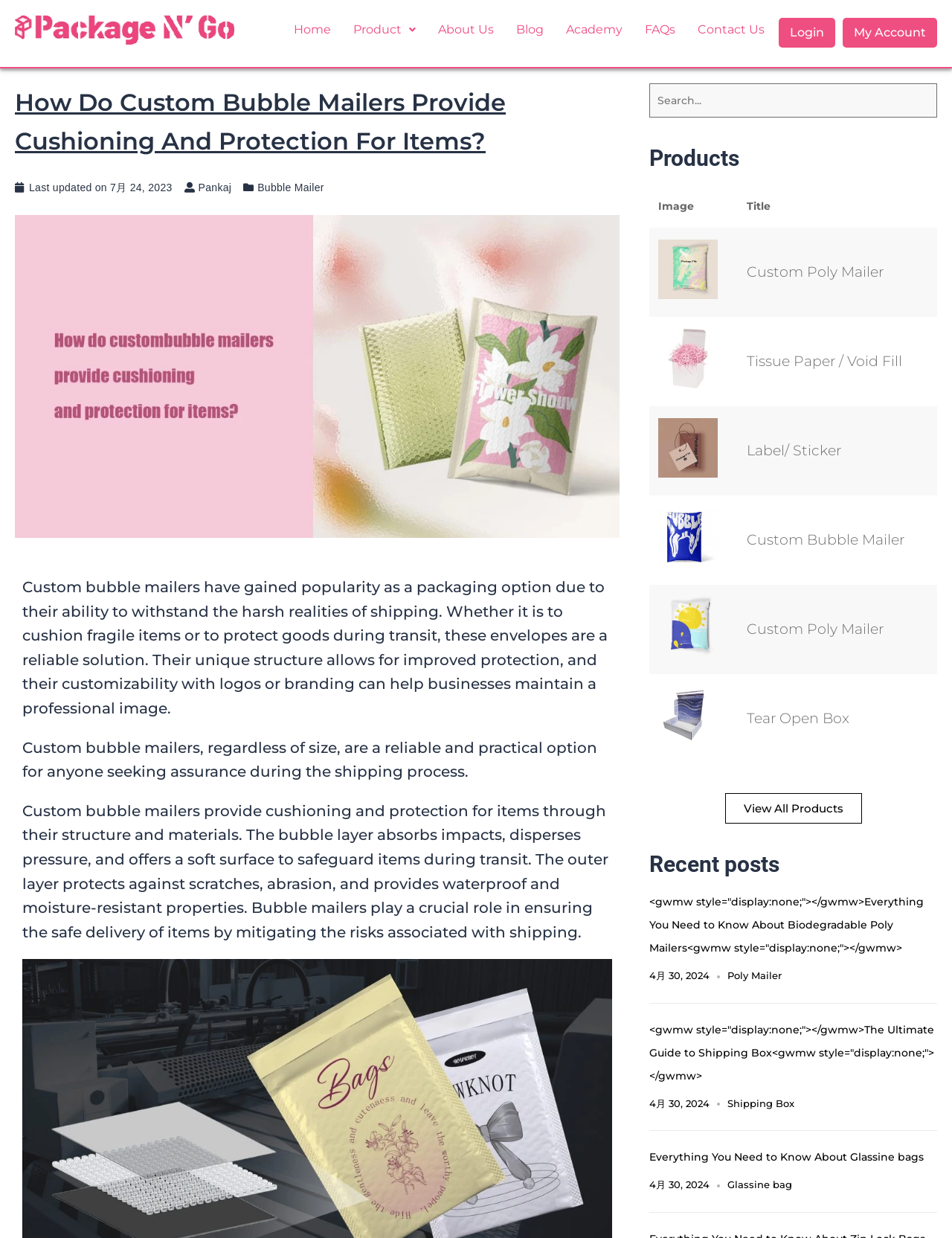Generate the text content of the main headline of the webpage.

How Do Custom Bubble Mailers Provide Cushioning And Protection For Items?